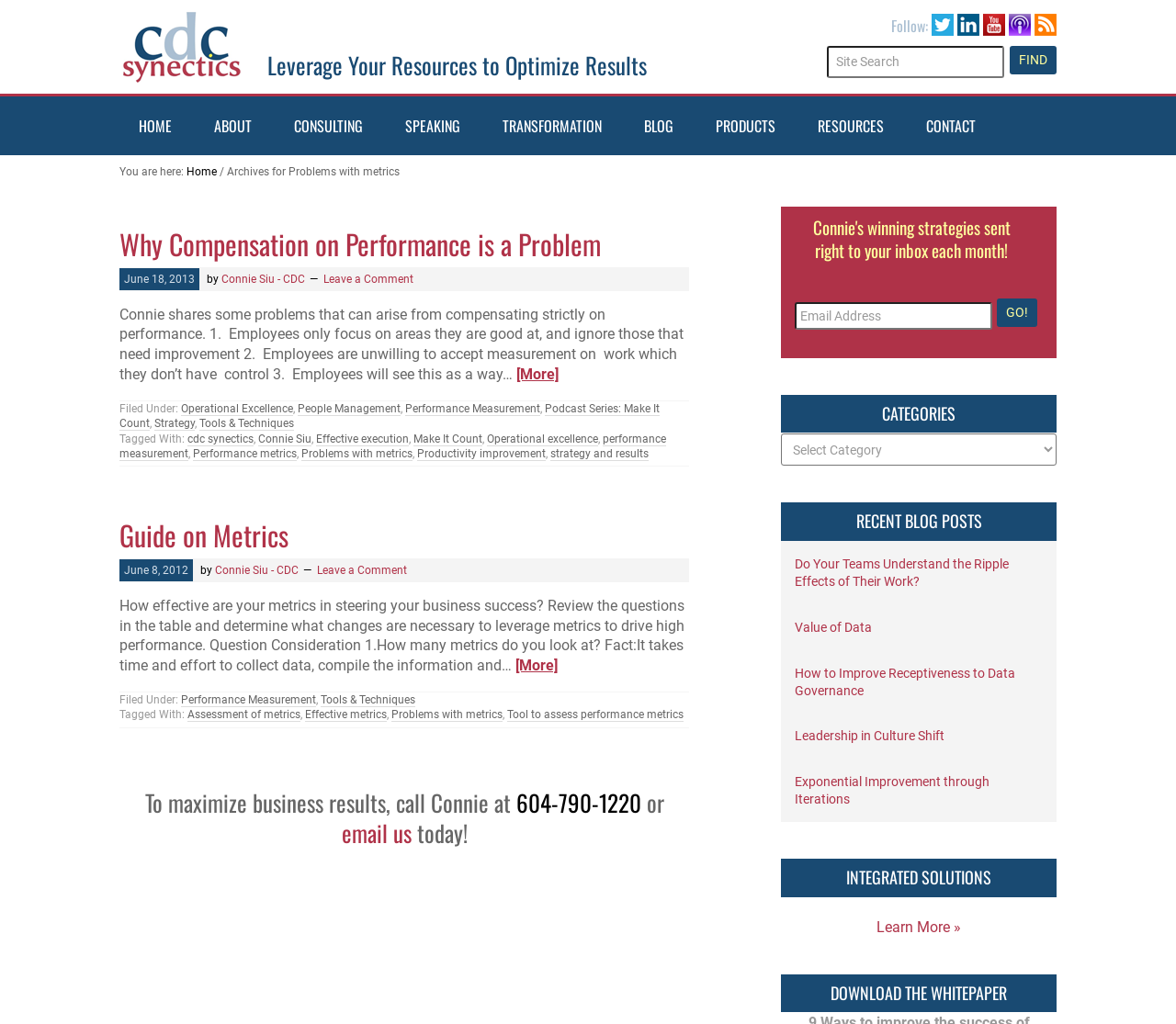Generate a detailed explanation of the webpage's features and information.

This webpage is about the "Problems with metrics Archives" of CDC Synectics, a business consulting, coaching, and technology alignment company. At the top, there is a logo and a link to the company's homepage. Below that, there is a heading "Leverage Your Resources to Optimize Results" and a search bar with a "FIND" button.

On the top-right corner, there are social media links with icons. Below the search bar, there is a navigation menu with links to "HOME", "ABOUT", "CONSULTING", "SPEAKING", "TRANSFORMATION", "BLOG", "PRODUCTS", "RESOURCES", and "CONTACT".

The main content of the page is divided into two sections. The first section has an article titled "Why Compensation on Performance is a Problem" with a link to read more. The article discusses the problems that can arise from compensating employees strictly on performance. Below the article, there are links to categories such as "Operational Excellence", "People Management", and "Performance Measurement".

The second section has another article titled "Guide on Metrics" with a link to read more. This article appears to be a guide on how to effectively use metrics to drive business success. Below the article, there are links to categories such as "cdc synectics", "Connie Siu", and "Performance metrics".

At the bottom of the page, there is a footer section with links to various categories and tags related to the articles on the page.